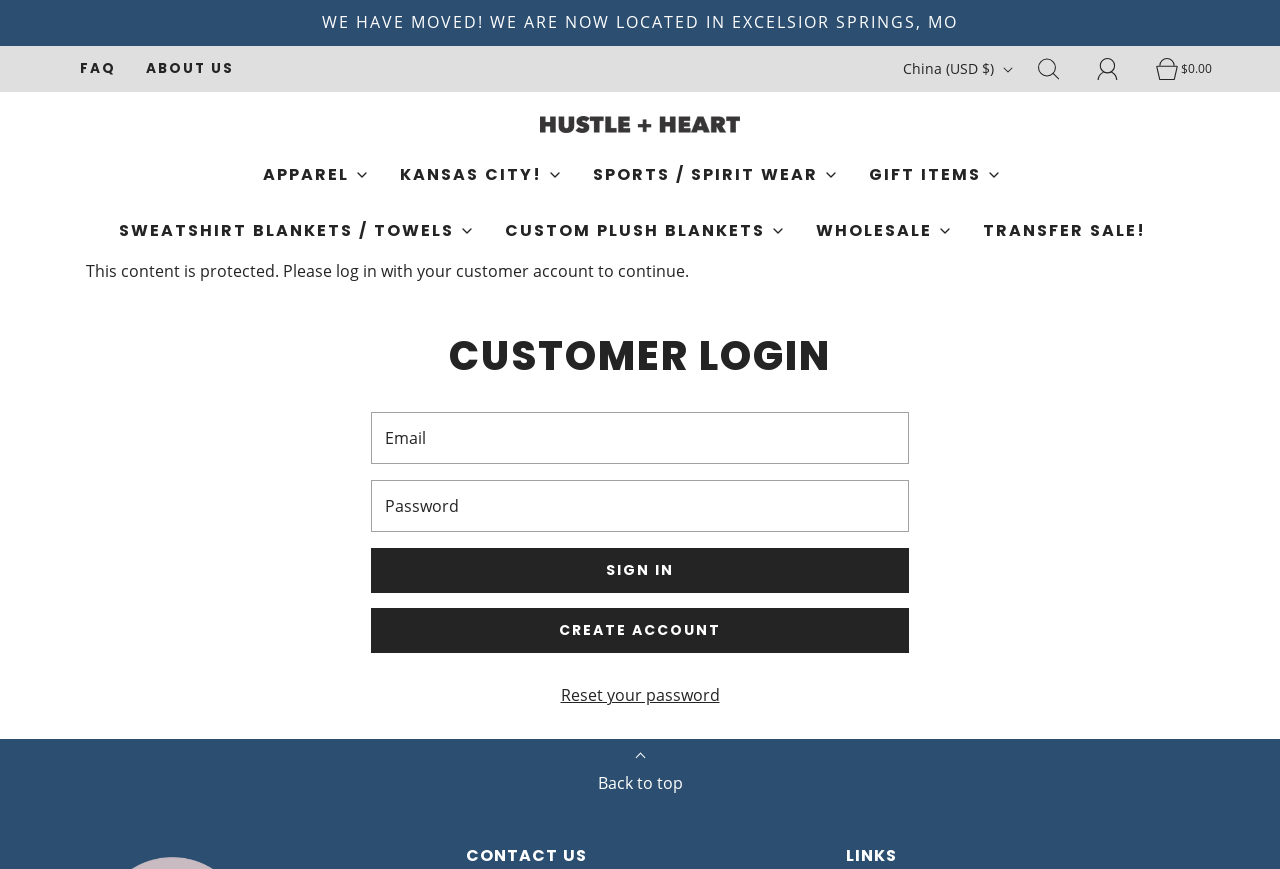Specify the bounding box coordinates of the element's region that should be clicked to achieve the following instruction: "View your cart". The bounding box coordinates consist of four float numbers between 0 and 1, in the format [left, top, right, bottom].

[0.903, 0.054, 0.938, 0.104]